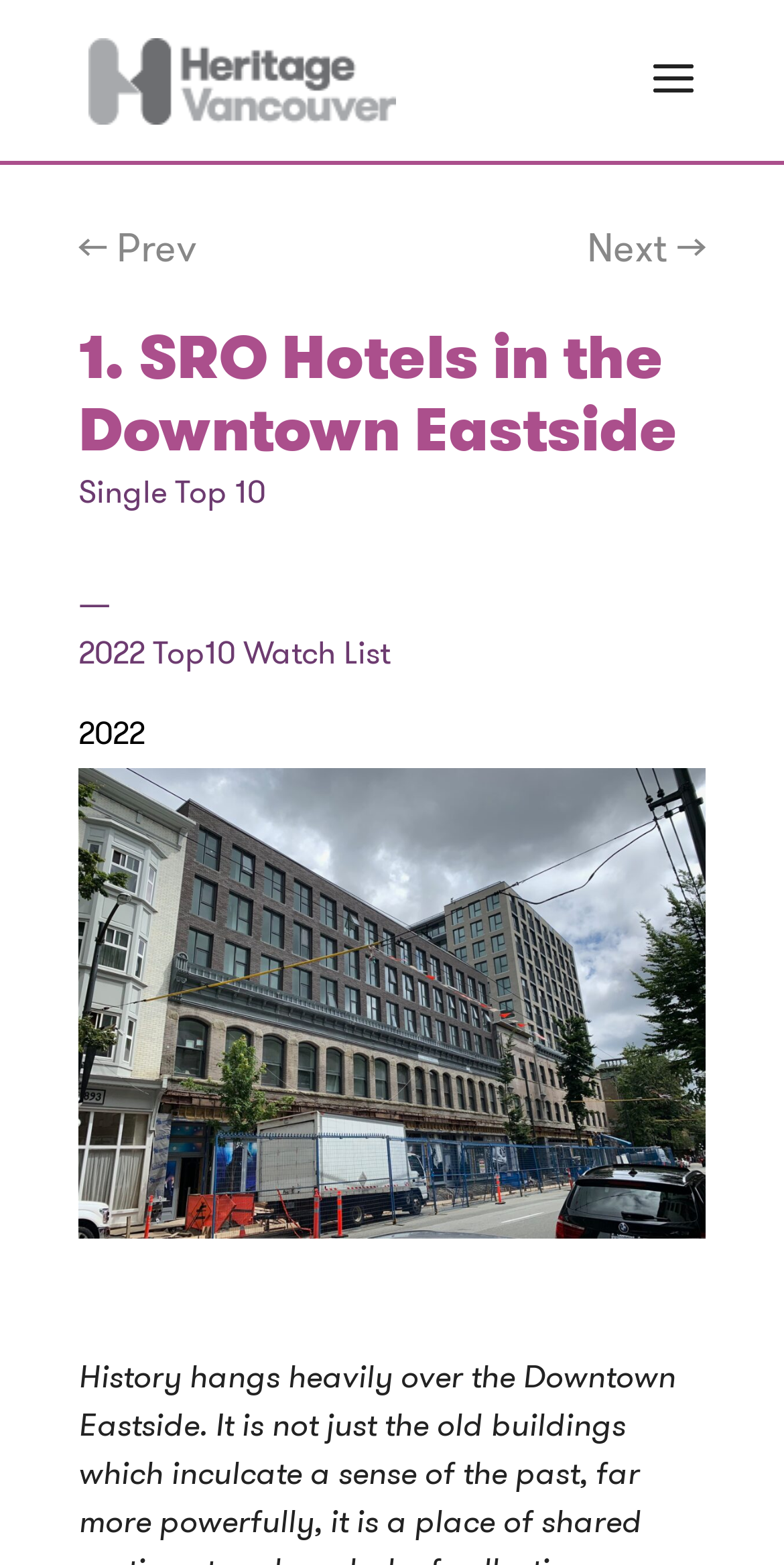Identify the bounding box of the UI component described as: "Next →".

[0.749, 0.141, 0.9, 0.173]